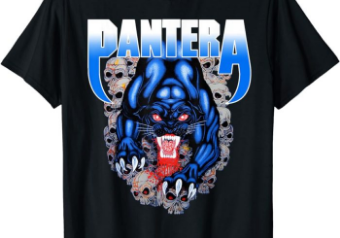Give a concise answer using only one word or phrase for this question:
What is the ideal occasion to wear this t-shirt?

concerts or casual outings